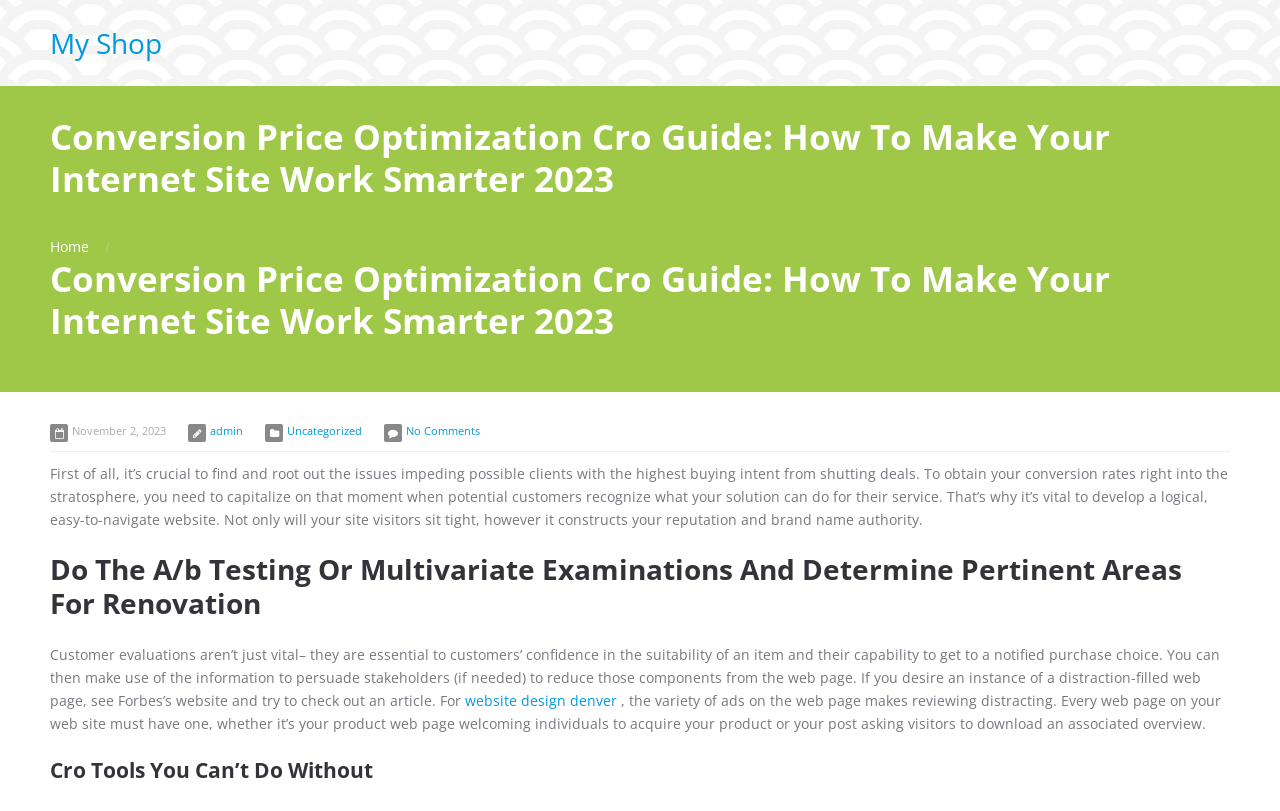Illustrate the webpage's structure and main components comprehensively.

The webpage is about a guide to conversion price optimization and making a website work smarter. At the top, there is a link to "My Shop" and a heading that displays the title of the guide. Below the title, there are links to "Home" and another instance of the title. 

On the left side, there is a section with a date "November 2, 2023", followed by links to "admin", "Uncategorized", and "No Comments". 

To the right of this section, there is a block of text that discusses the importance of finding and resolving issues that prevent potential customers from making a purchase. It emphasizes the need for a logical and easy-to-navigate website to build reputation and brand authority.

Below this text, there is a heading that suggests doing A/B testing or multivariate examinations to identify areas for renovation. 

Further down, there is another block of text that highlights the importance of customer reviews in building confidence in a product. It also mentions the distraction caused by ads on a webpage, using Forbes's website as an example. There is a link to "website design denver" within this text.

The text continues, emphasizing the need for a clear call-to-action on every webpage. 

Finally, there is a heading that lists essential CRO tools.